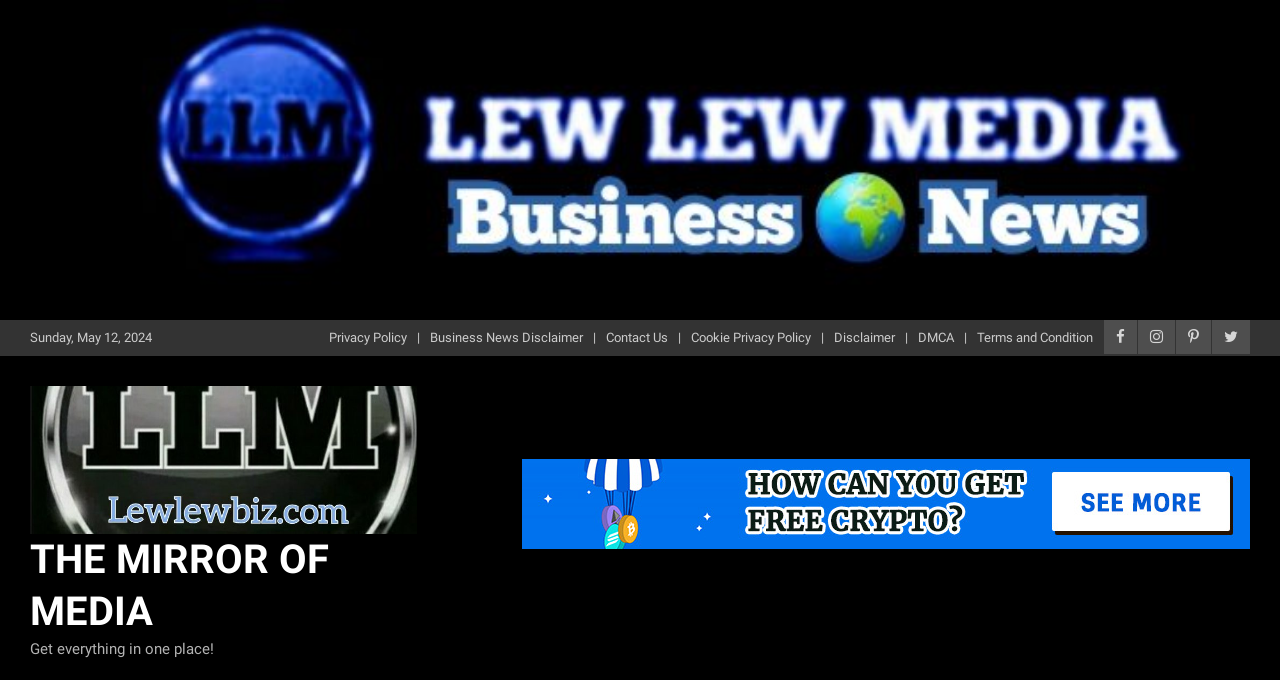What is the date of the article?
Based on the screenshot, answer the question with a single word or phrase.

Sunday, May 12, 2024